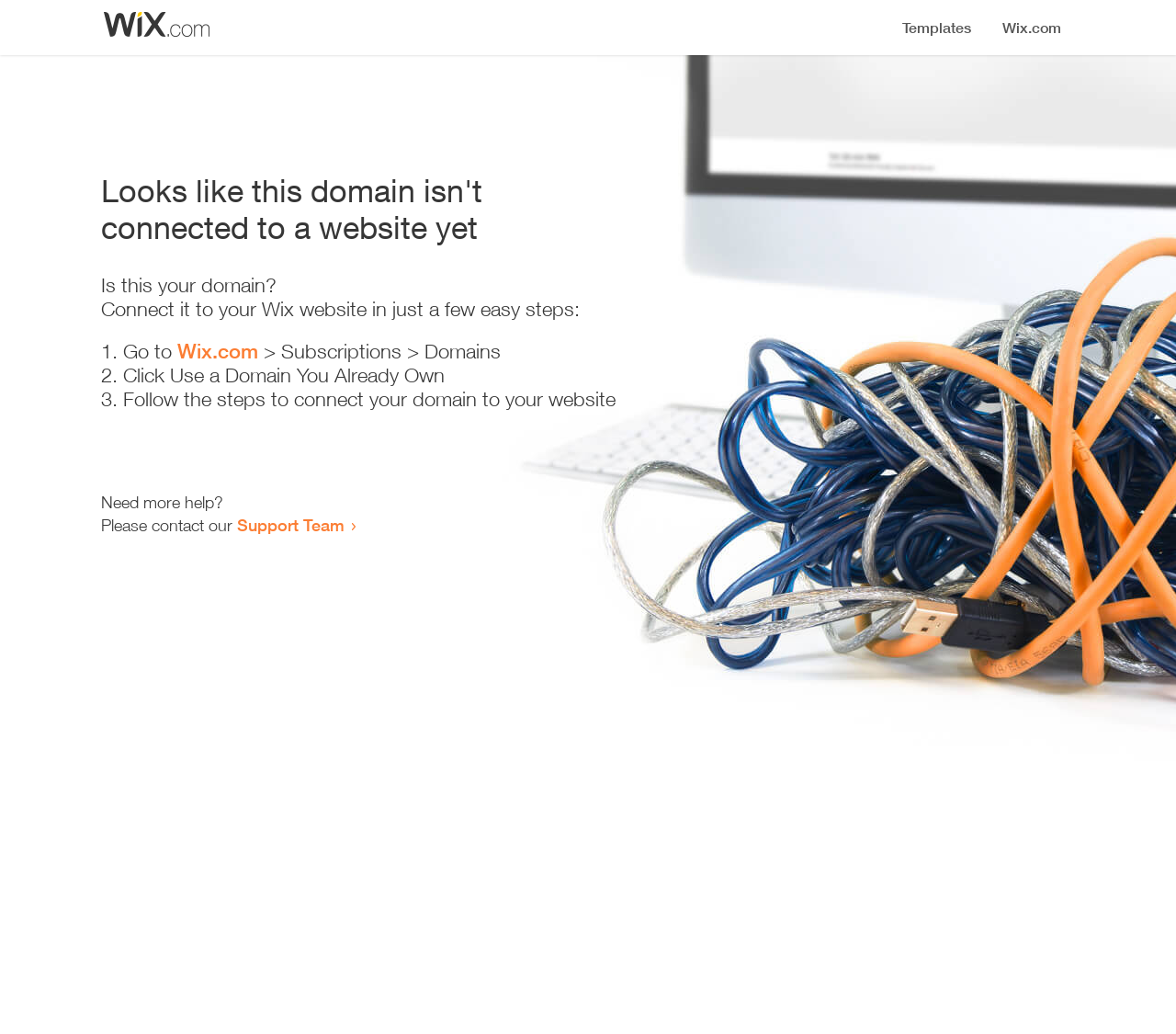What is the first step to connect a domain?
Refer to the screenshot and answer in one word or phrase.

Go to Wix.com